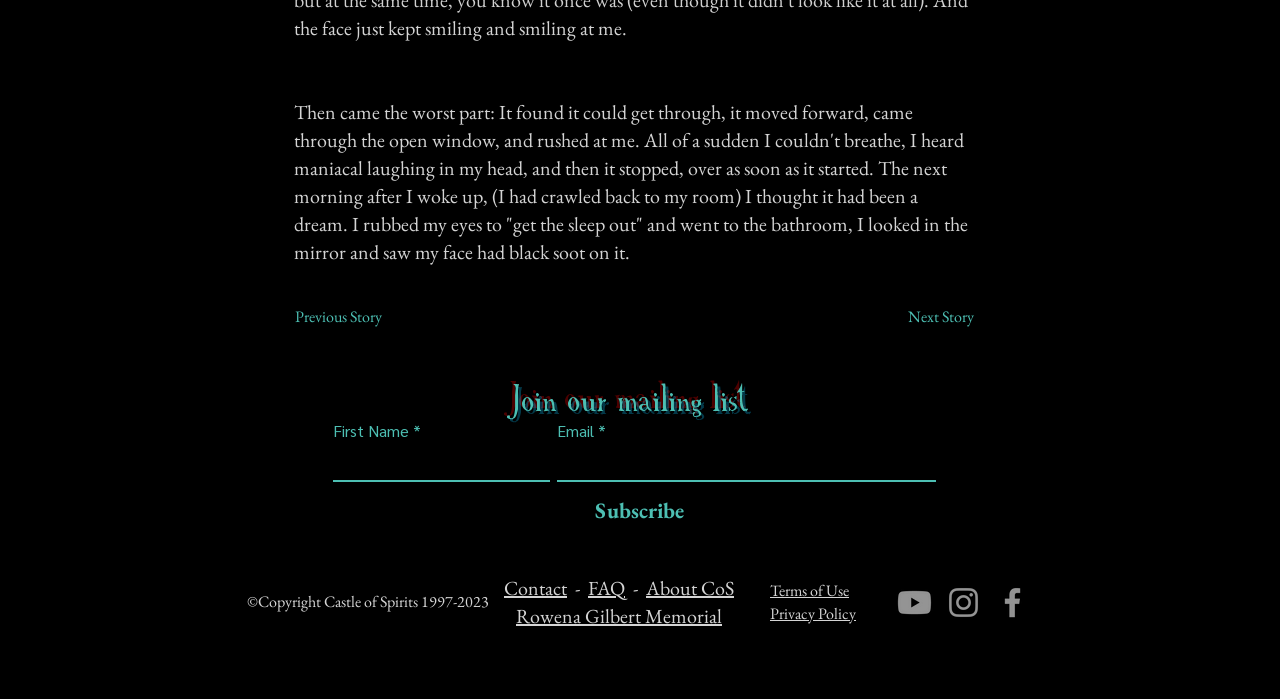Please determine the bounding box coordinates of the section I need to click to accomplish this instruction: "Search for something".

None